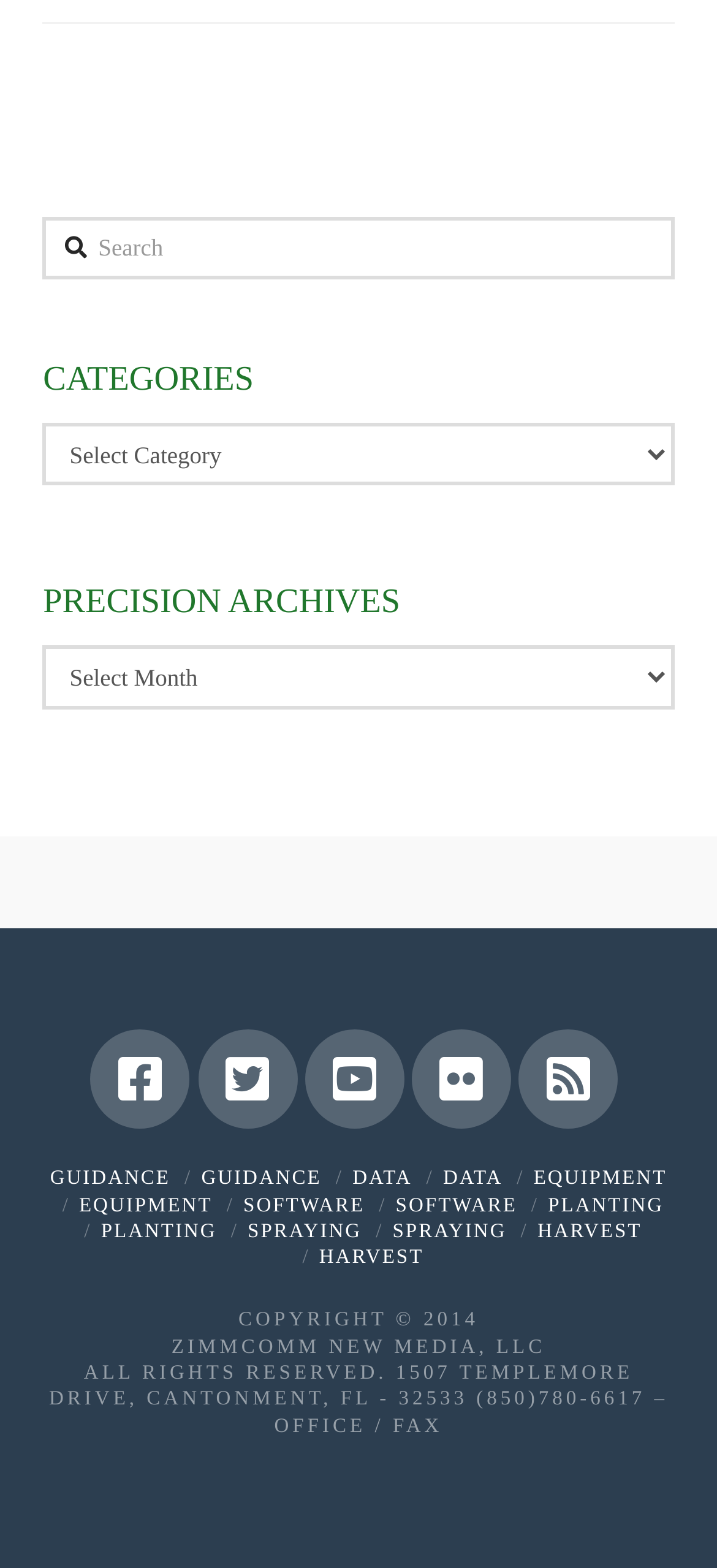Answer the question briefly using a single word or phrase: 
What is the company name mentioned at the bottom?

ZIMMCOMM NEW MEDIA, LLC